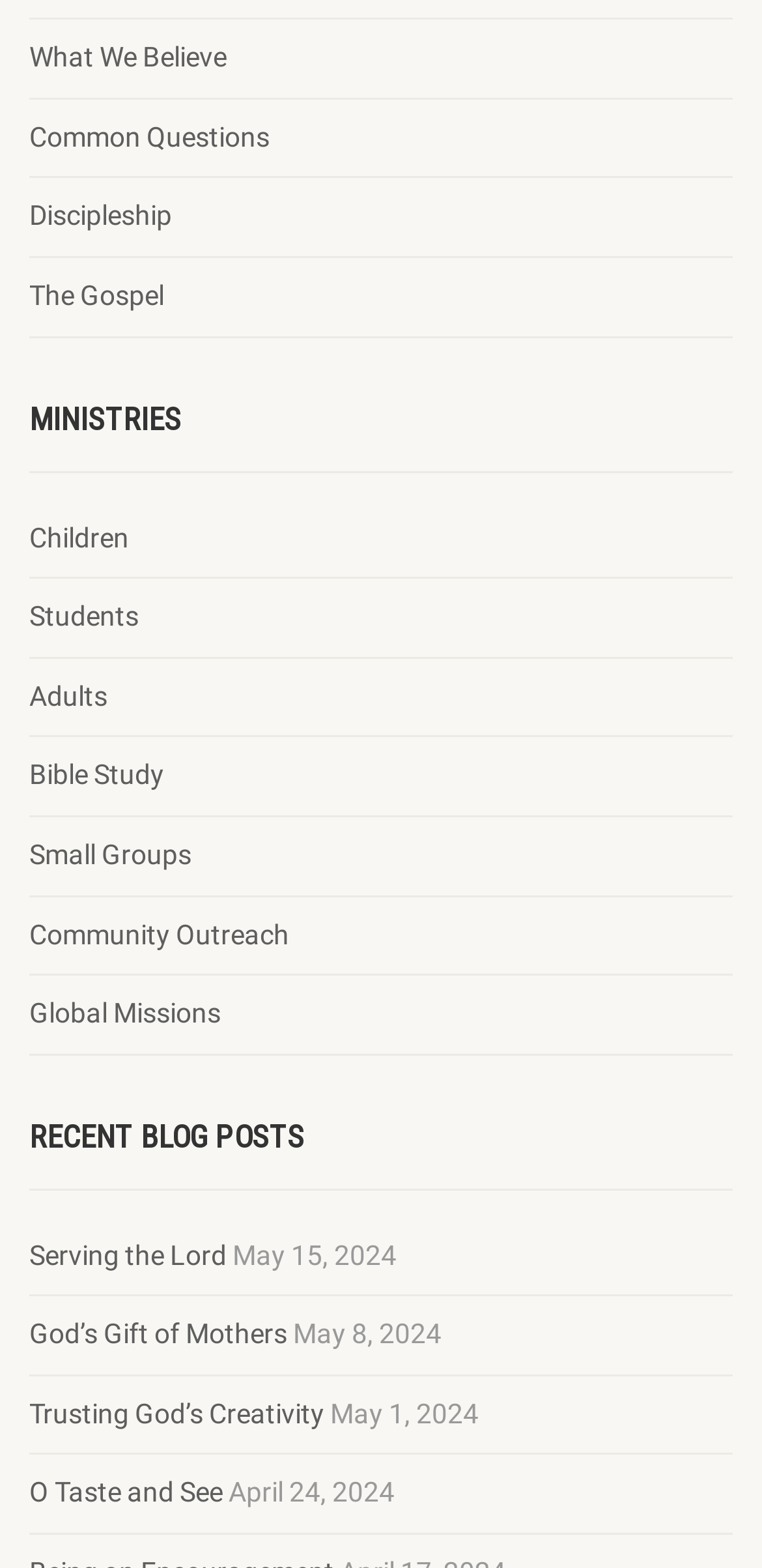How many links are under the 'MINISTRIES' heading?
Look at the screenshot and respond with a single word or phrase.

7